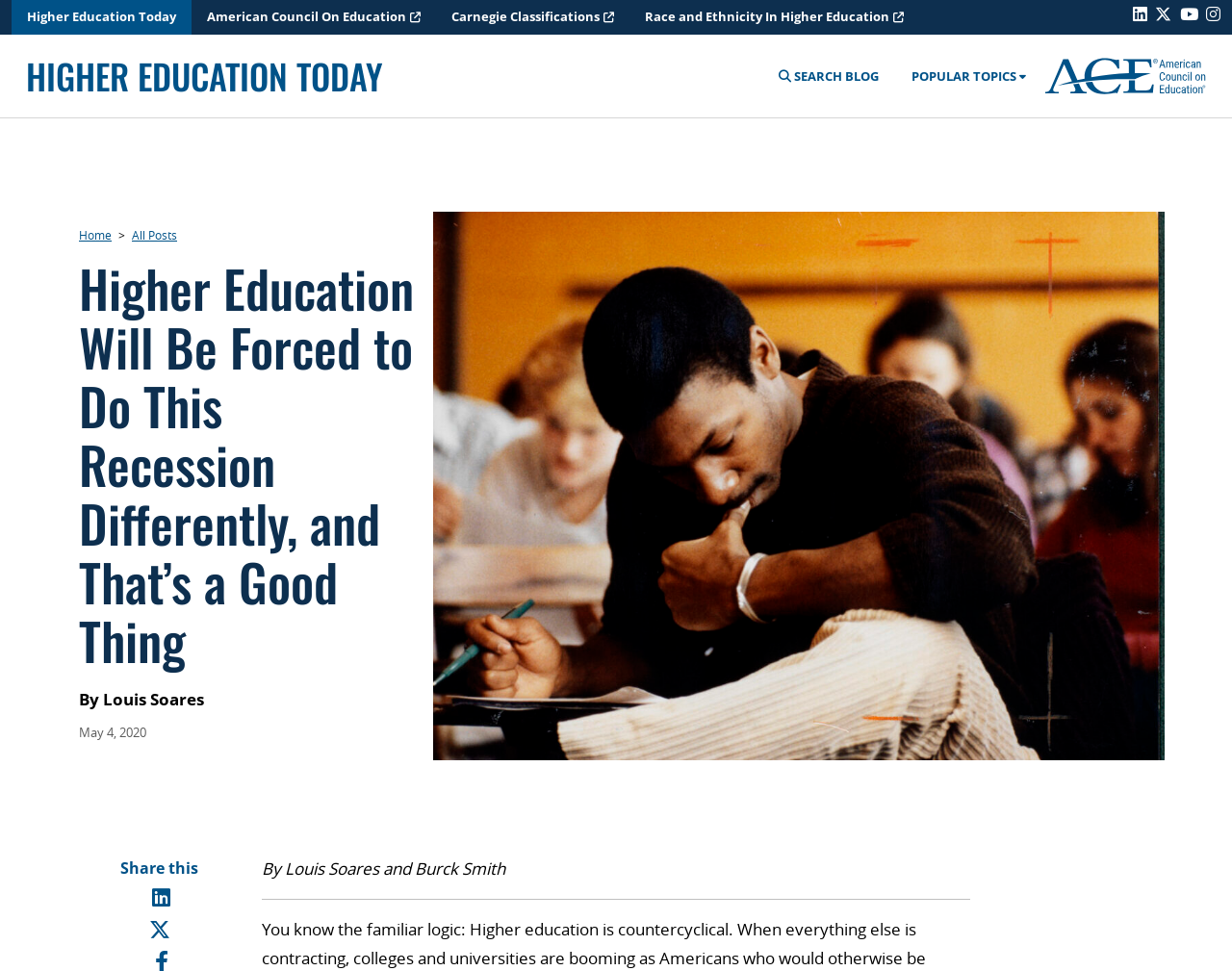Find the bounding box coordinates for the HTML element described as: "aria-label="Linked In" title="Linked In"". The coordinates should consist of four float values between 0 and 1, i.e., [left, top, right, bottom].

[0.124, 0.908, 0.138, 0.938]